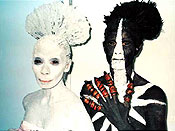How many performers are featured in the image?
By examining the image, provide a one-word or phrase answer.

Two